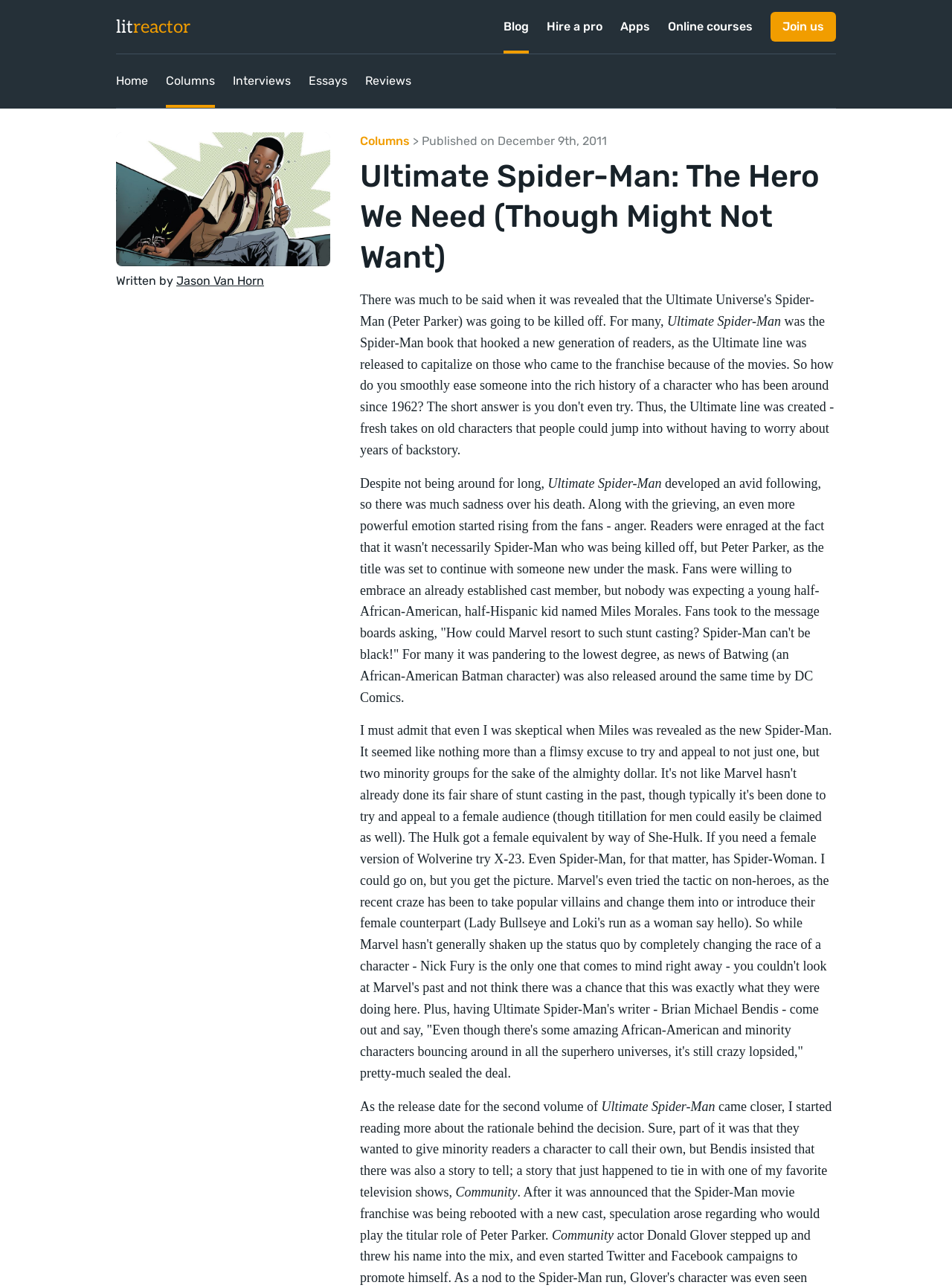Kindly determine the bounding box coordinates for the clickable area to achieve the given instruction: "Read the article by Jason Van Horn".

[0.185, 0.212, 0.277, 0.223]